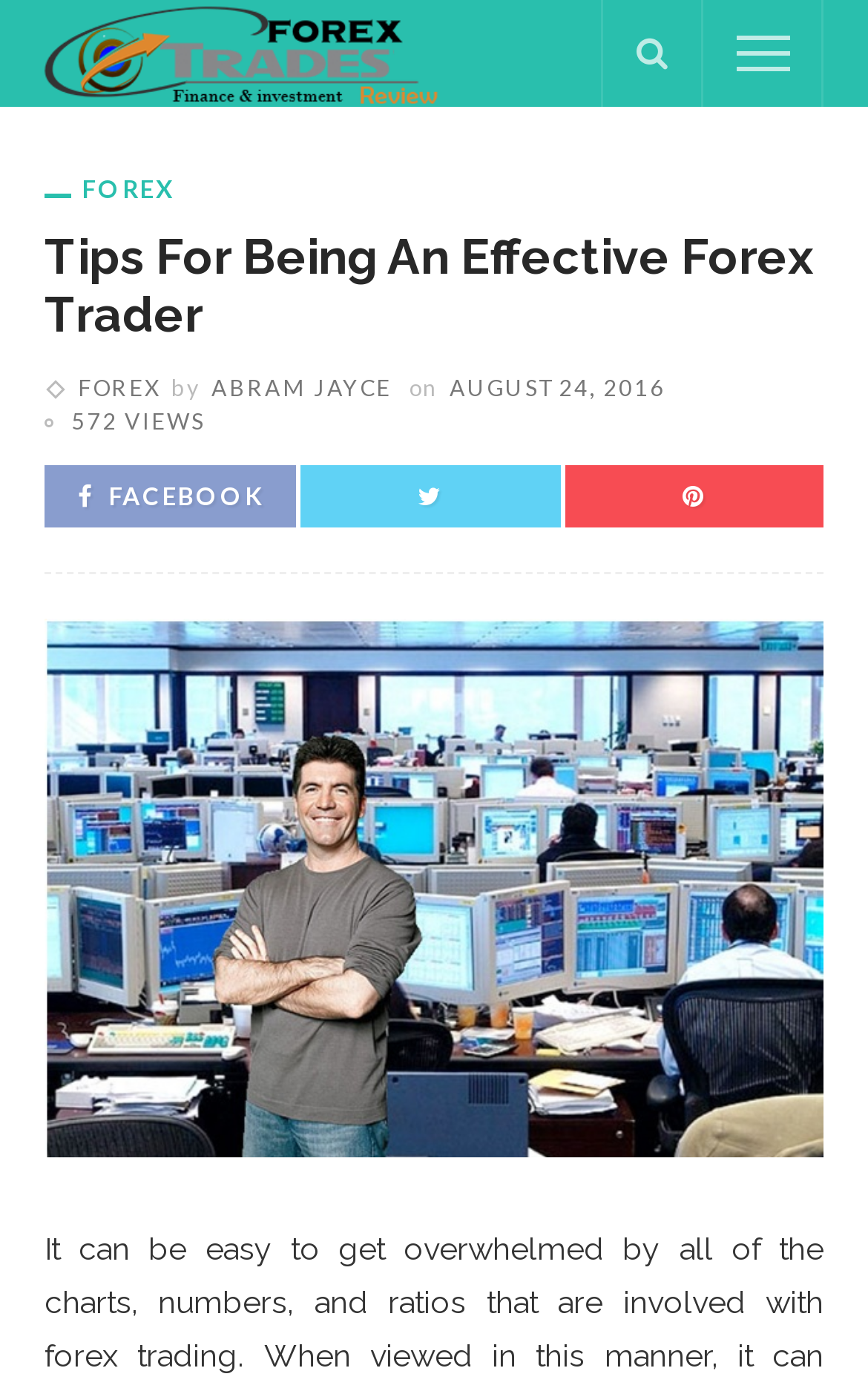Find the coordinates for the bounding box of the element with this description: "Twitter".

[0.481, 0.346, 0.51, 0.366]